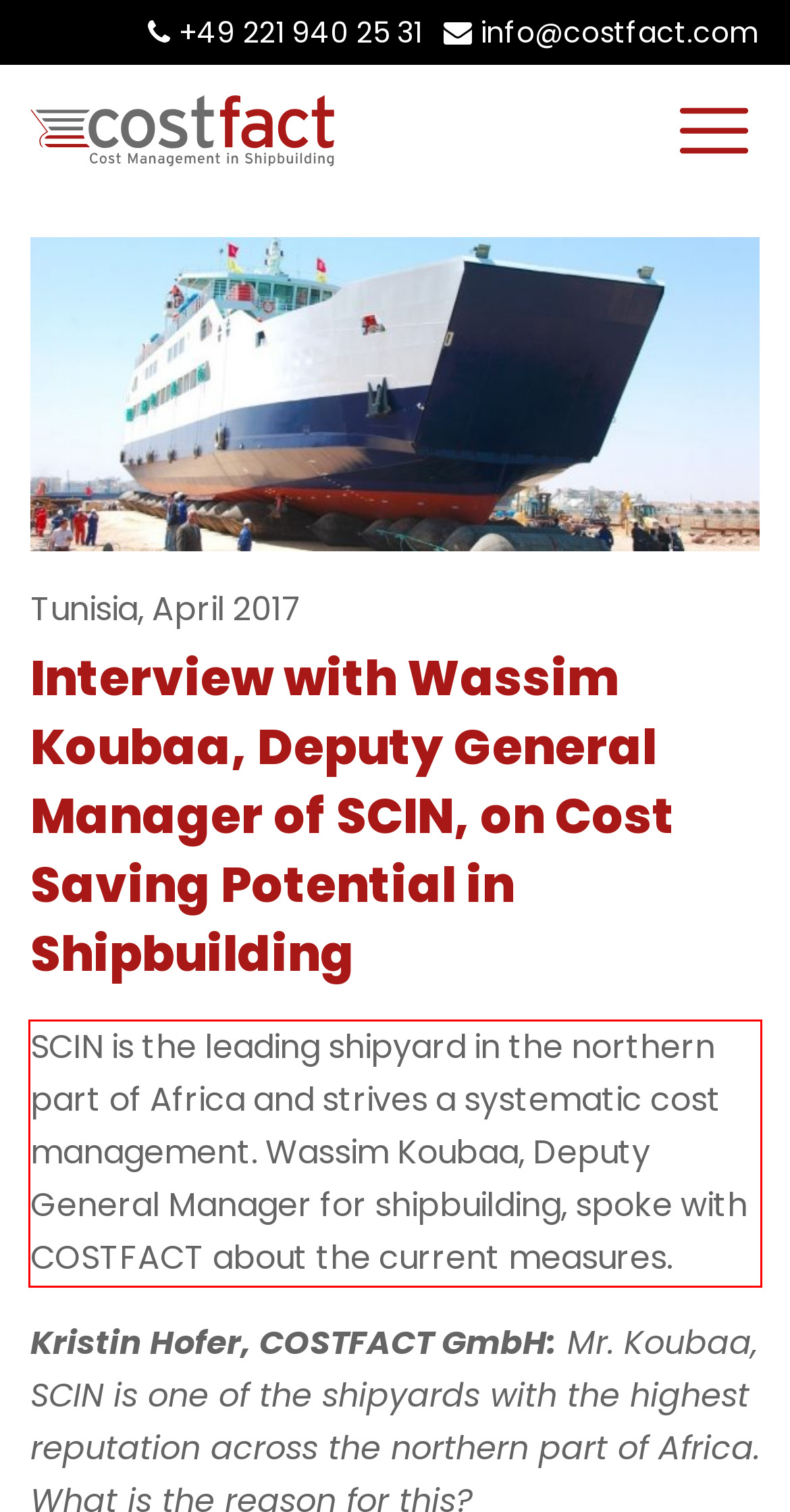Please analyze the screenshot of a webpage and extract the text content within the red bounding box using OCR.

SCIN is the leading shipyard in the northern part of Africa and strives a systematic cost management. Wassim Koubaa, Deputy General Manager for shipbuilding, spoke with COSTFACT about the current measures.